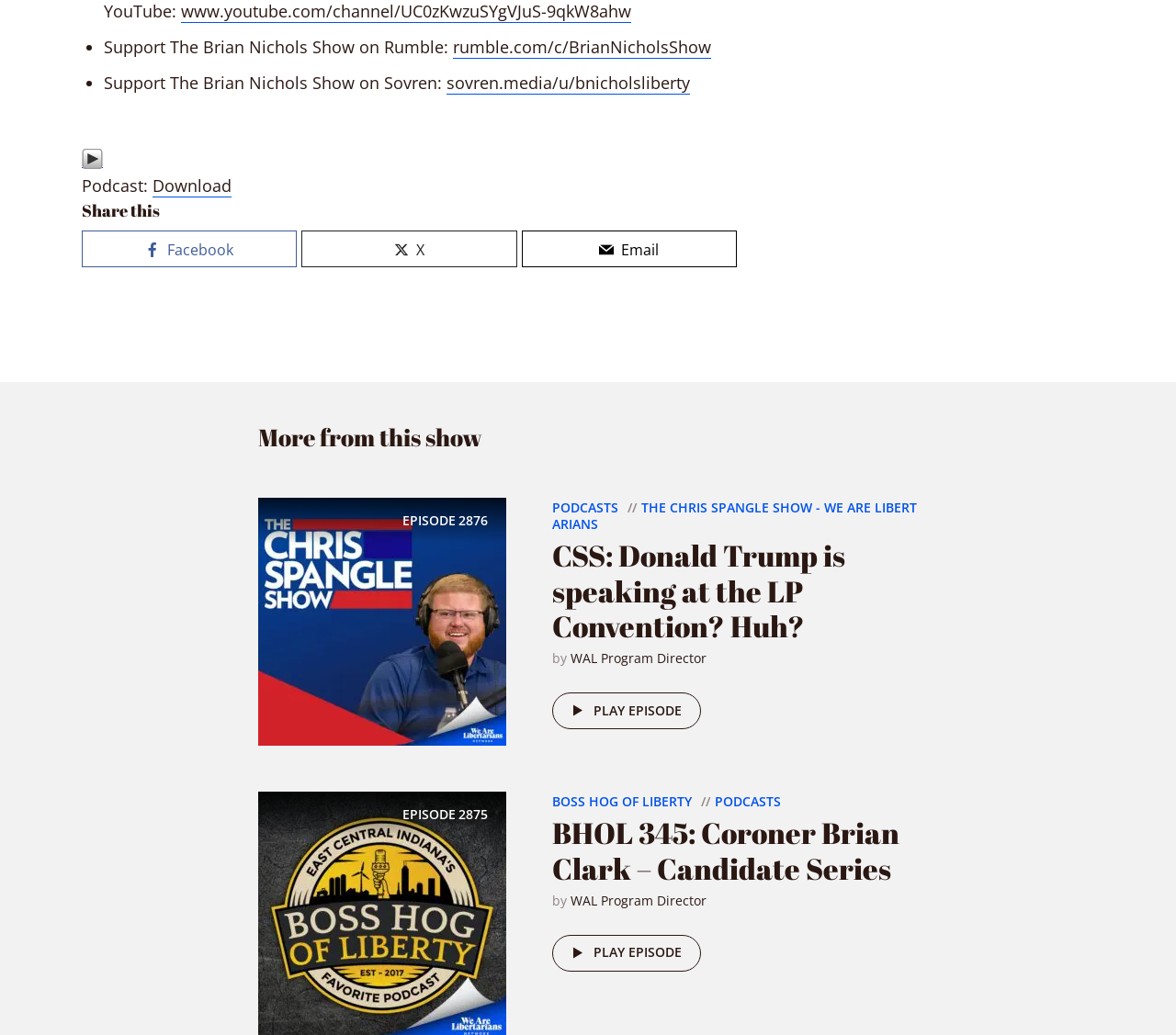What is the name of the show?
Using the information from the image, give a concise answer in one word or a short phrase.

The Brian Nichols Show